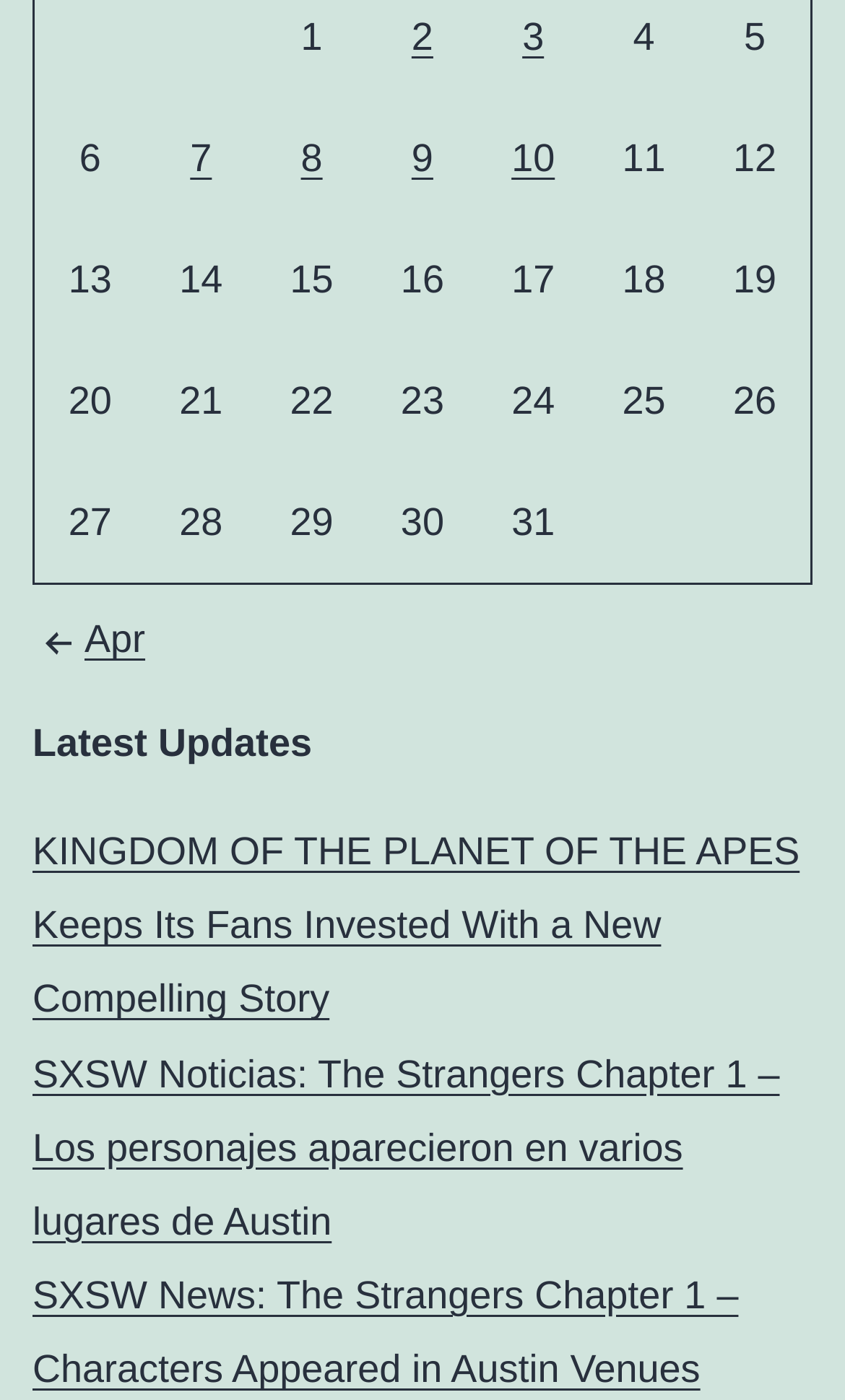Answer the question in a single word or phrase:
What is the date of the first post in the grid?

May 2, 2024